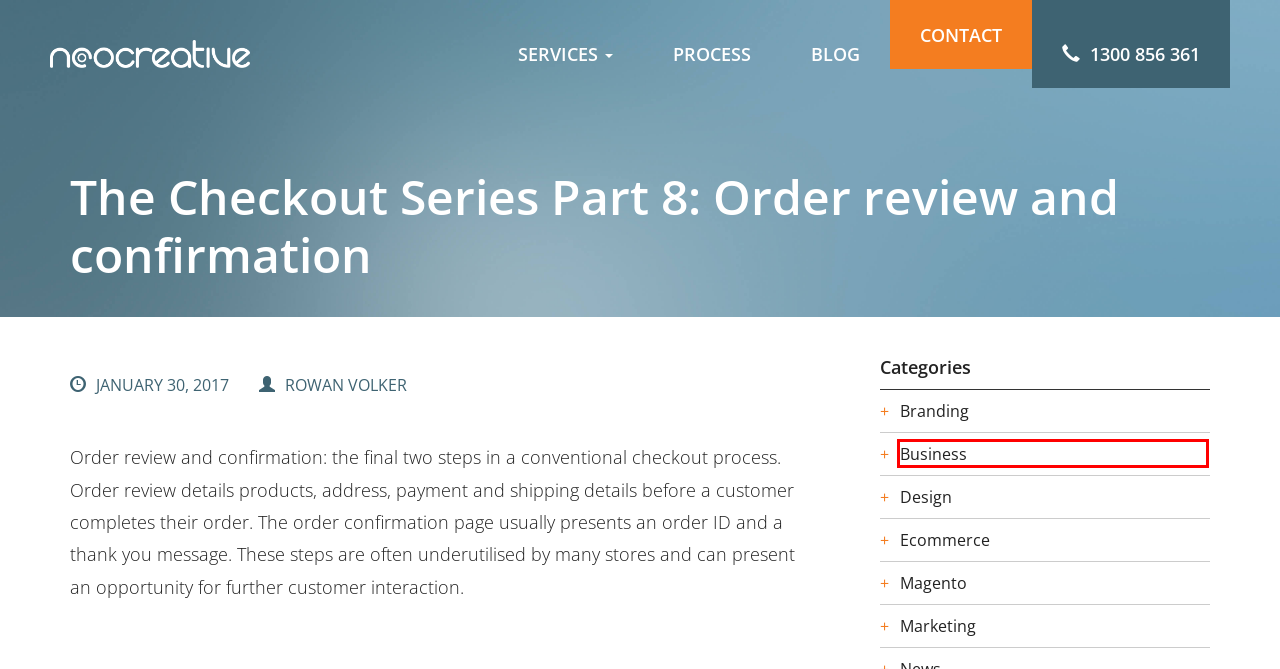You’re provided with a screenshot of a webpage that has a red bounding box around an element. Choose the best matching webpage description for the new page after clicking the element in the red box. The options are:
A. Upgrade to Magento 2 | Ecommerce by Neocreative
B. Marketing Archives - Neocreative
C. Branding | Graphic Design | Digtial Marketing | Target Market
D. Ecommerce Solutions | Magento and Shopify experts
E. Business Archives - Neocreative
F. Design Archives - Neocreative
G. Blog - Neocreative
H. Rowan Volker, Author at Neocreative

E